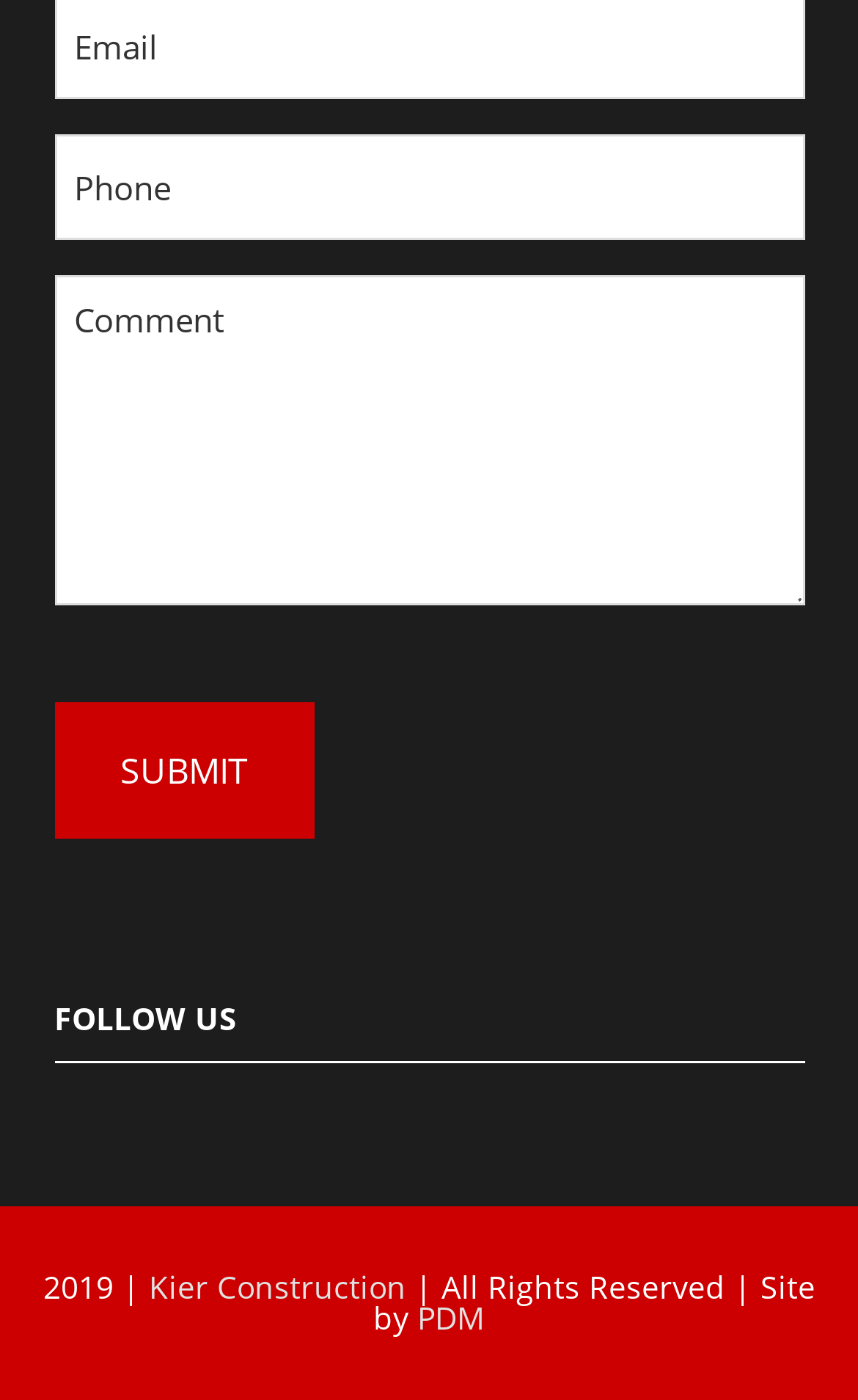What is the purpose of the CAPTCHA?
Using the screenshot, give a one-word or short phrase answer.

Verification